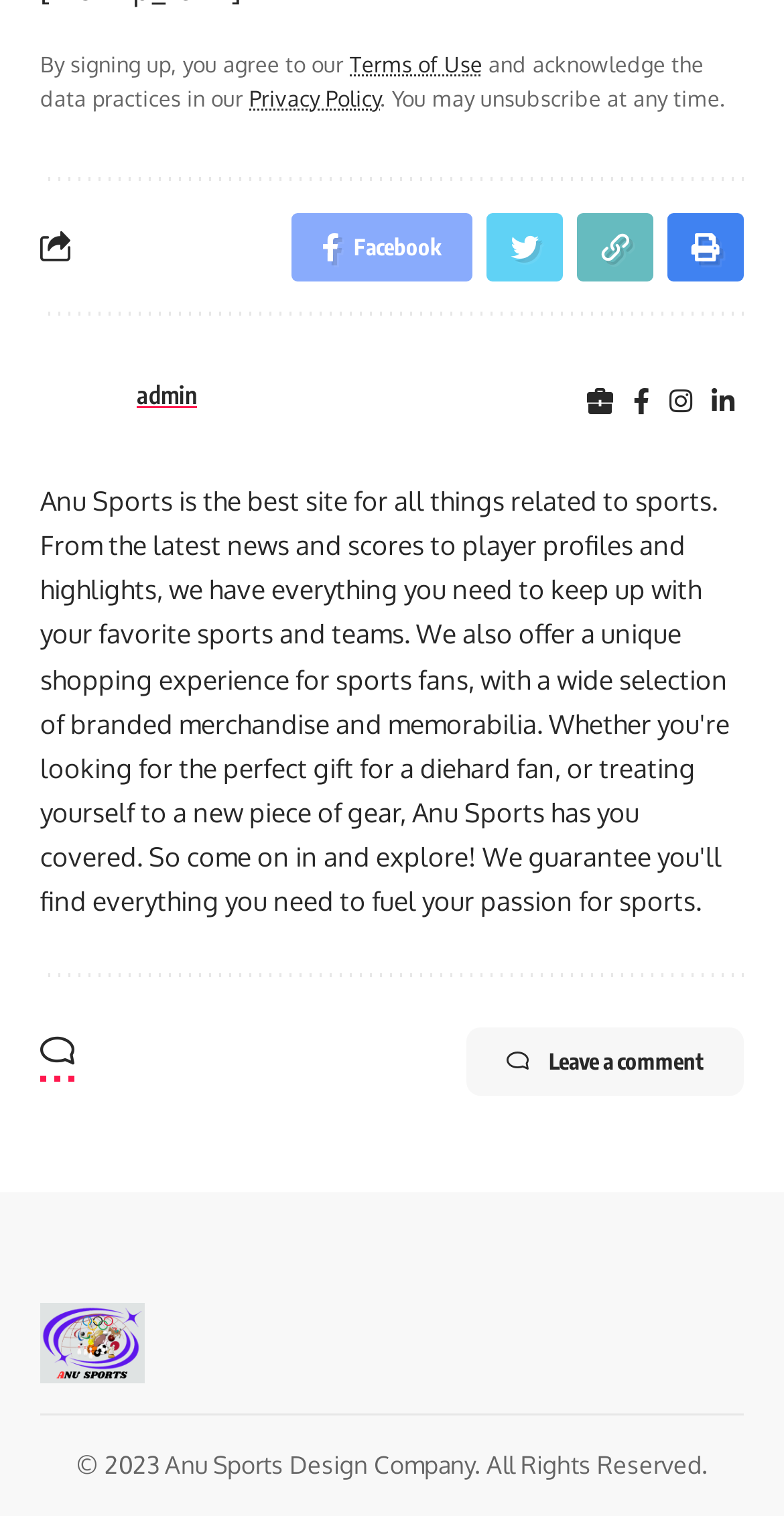Locate and provide the bounding box coordinates for the HTML element that matches this description: "title="Anu Sports"".

[0.051, 0.859, 0.184, 0.912]